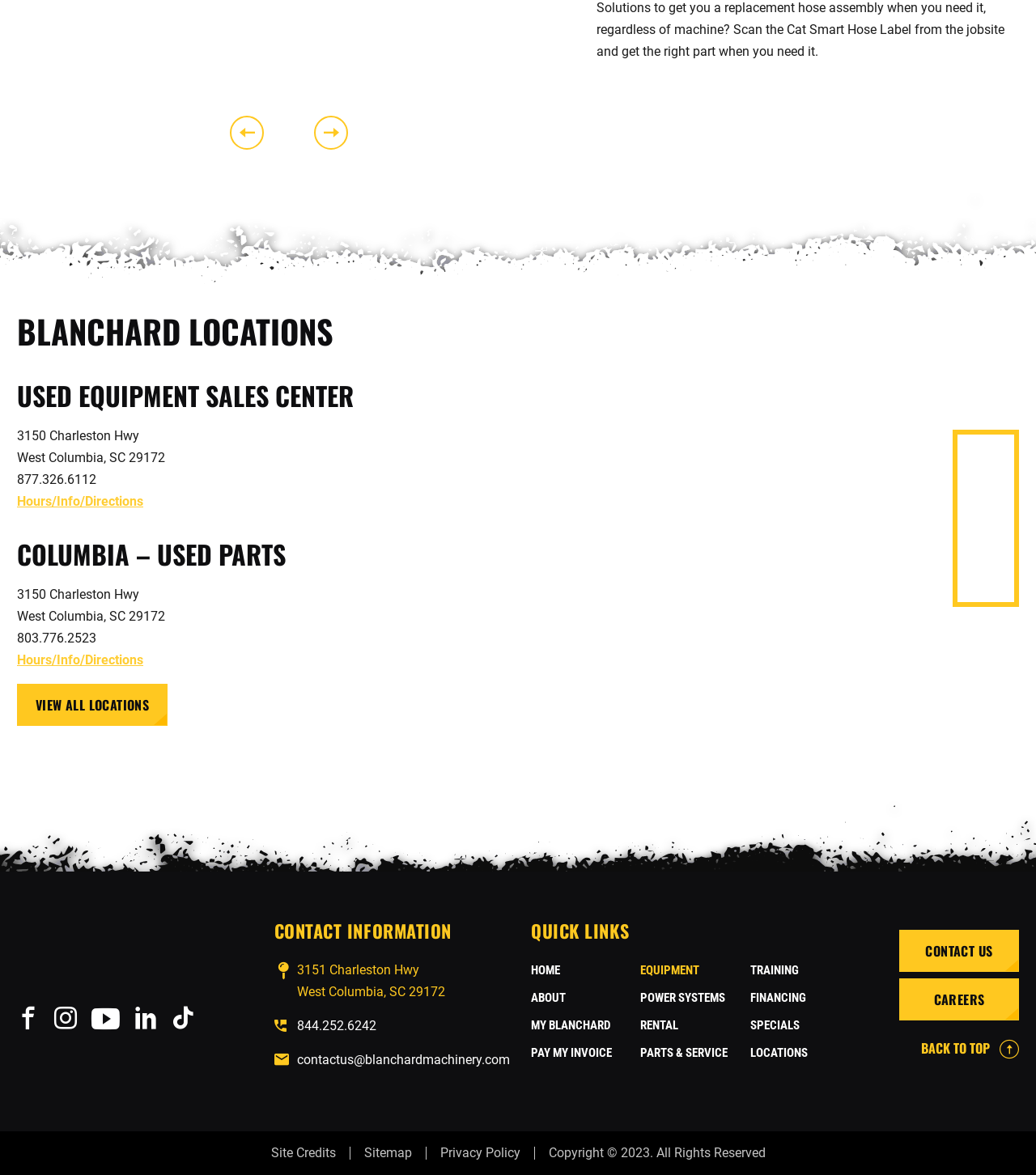What is the copyright year mentioned at the bottom of the webpage?
Please provide a single word or phrase answer based on the image.

2023